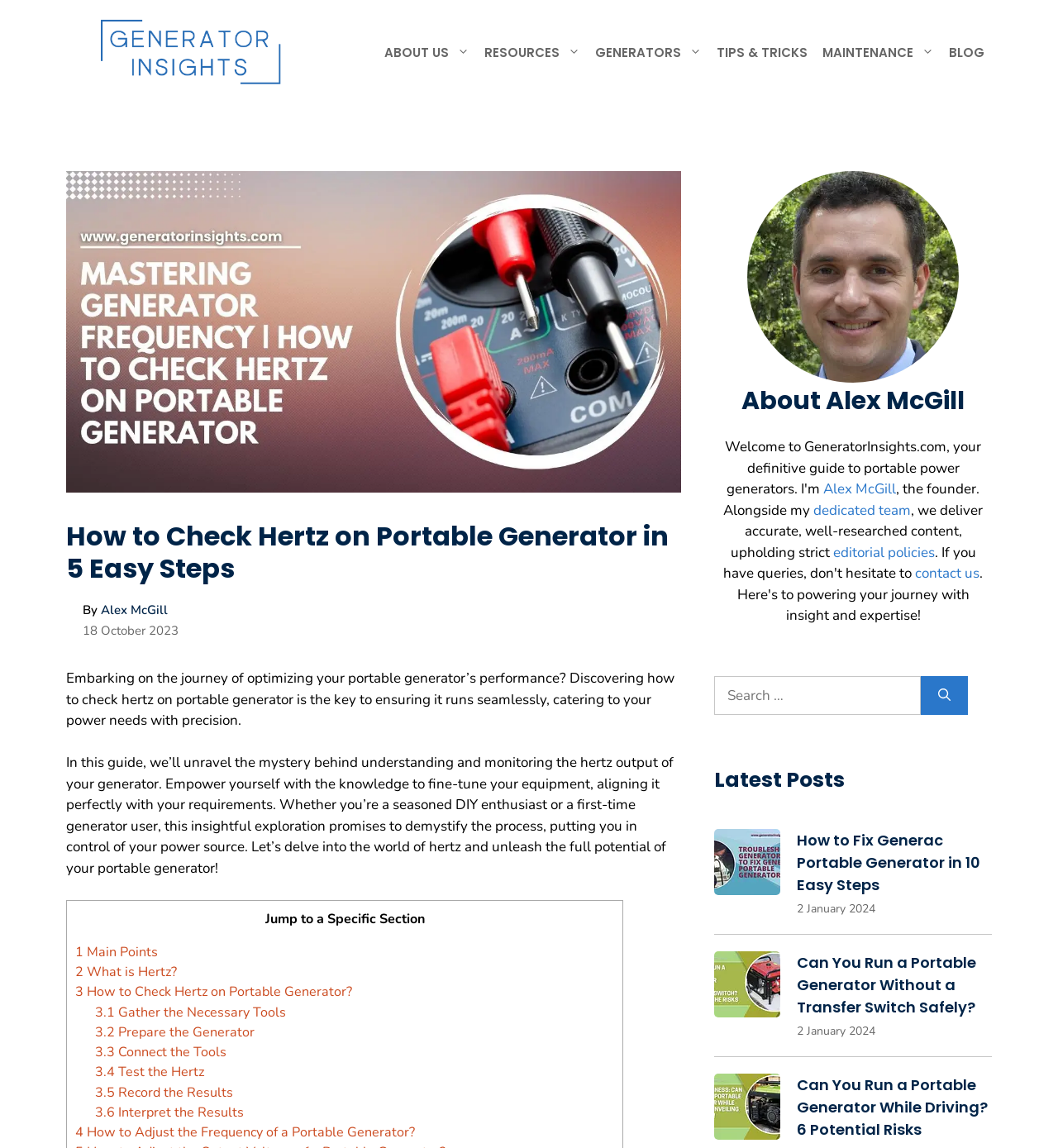Identify and provide the main heading of the webpage.

How to Check Hertz on Portable Generator in 5 Easy Steps